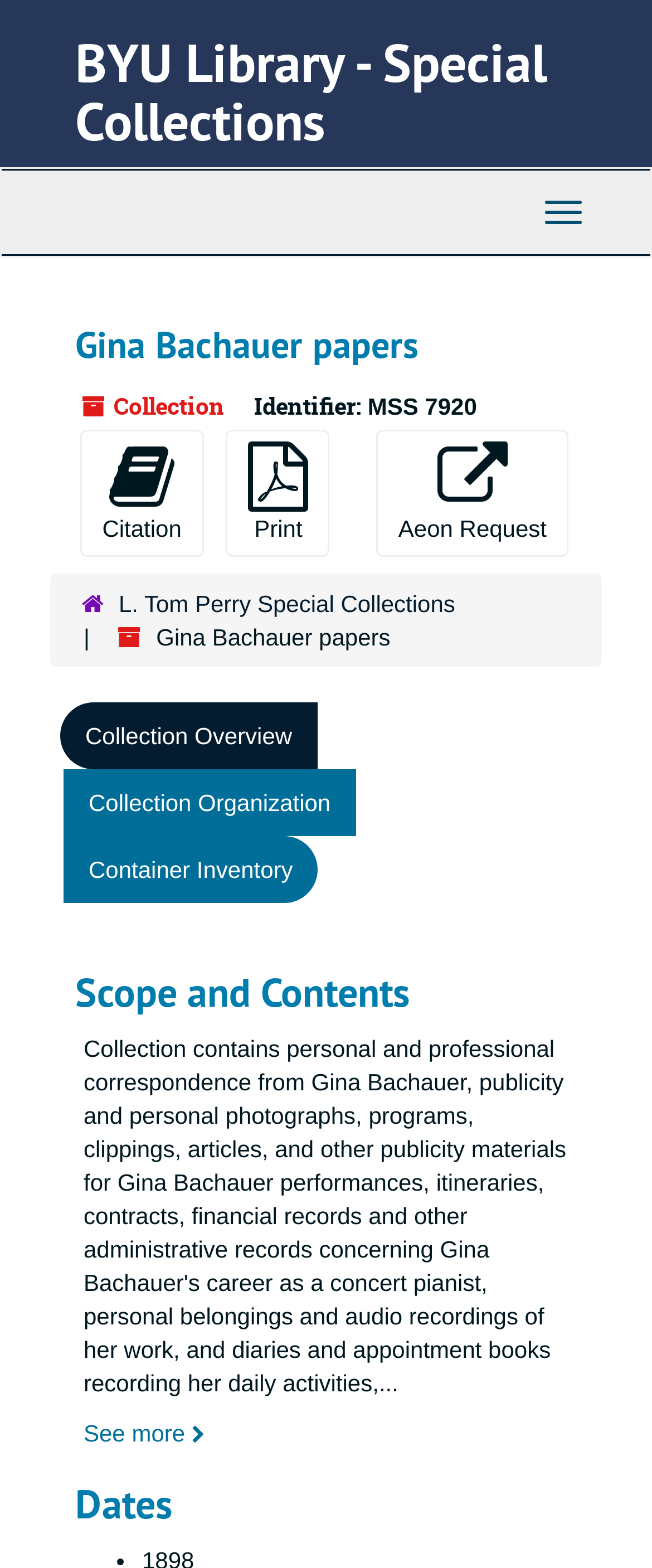Locate the bounding box of the UI element defined by this description: "Blog". The coordinates should be given as four float numbers between 0 and 1, formatted as [left, top, right, bottom].

None